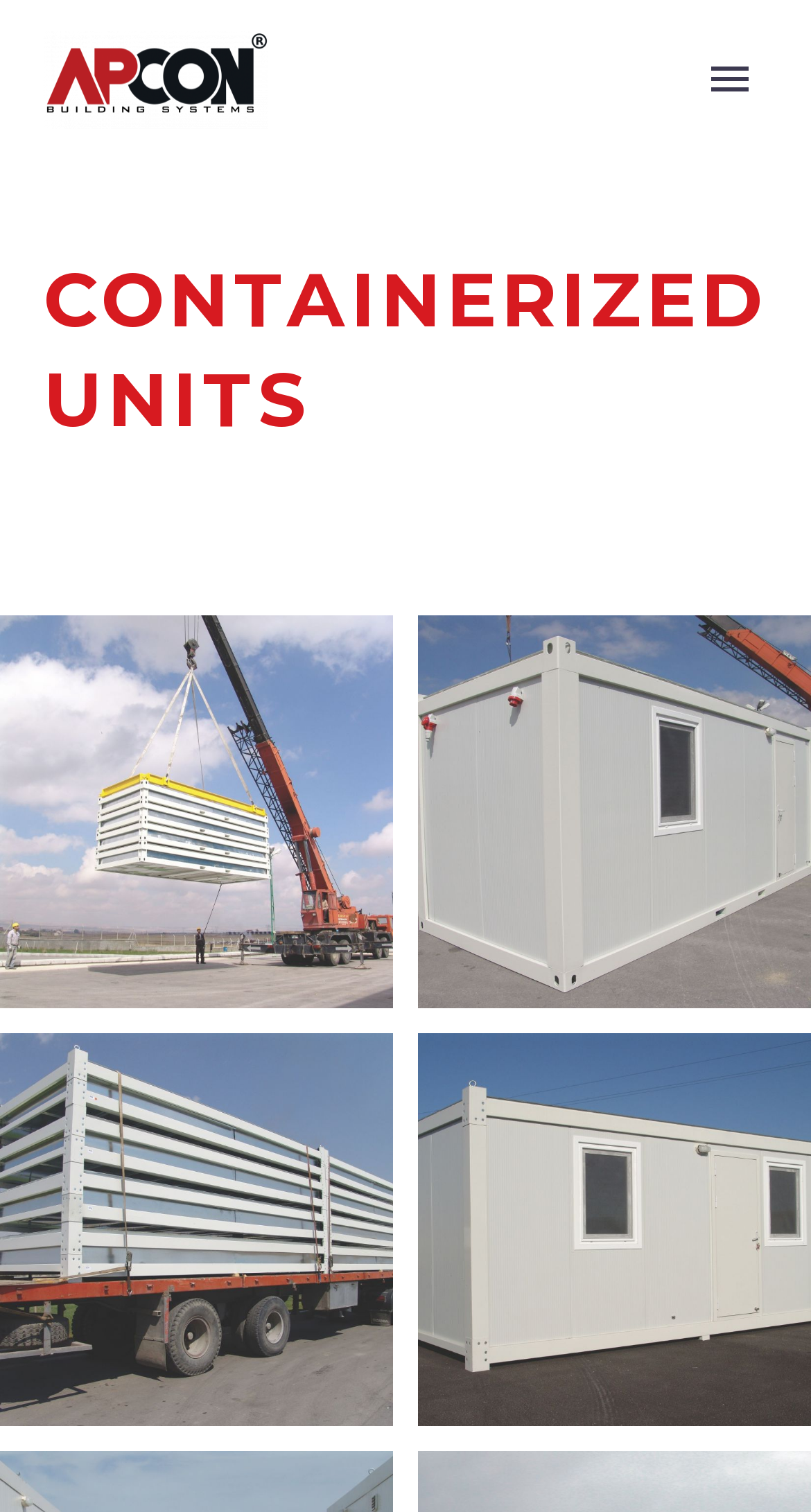Analyze the image and deliver a detailed answer to the question: What is the main topic of this webpage?

Based on the heading 'CONTAINERIZED UNITS' and the images of containerized units, it is clear that the main topic of this webpage is containerized units.